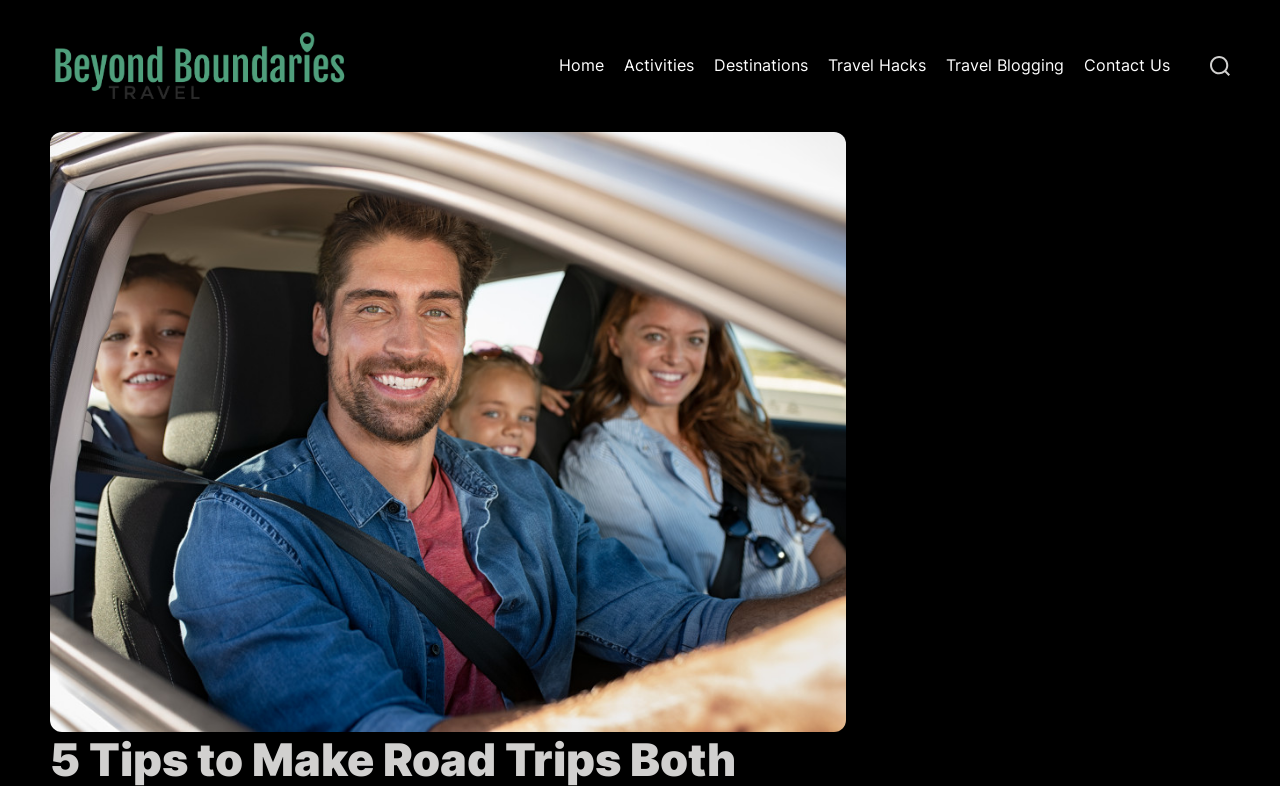Find the bounding box coordinates of the clickable area required to complete the following action: "click the logo".

[0.039, 0.038, 0.273, 0.13]